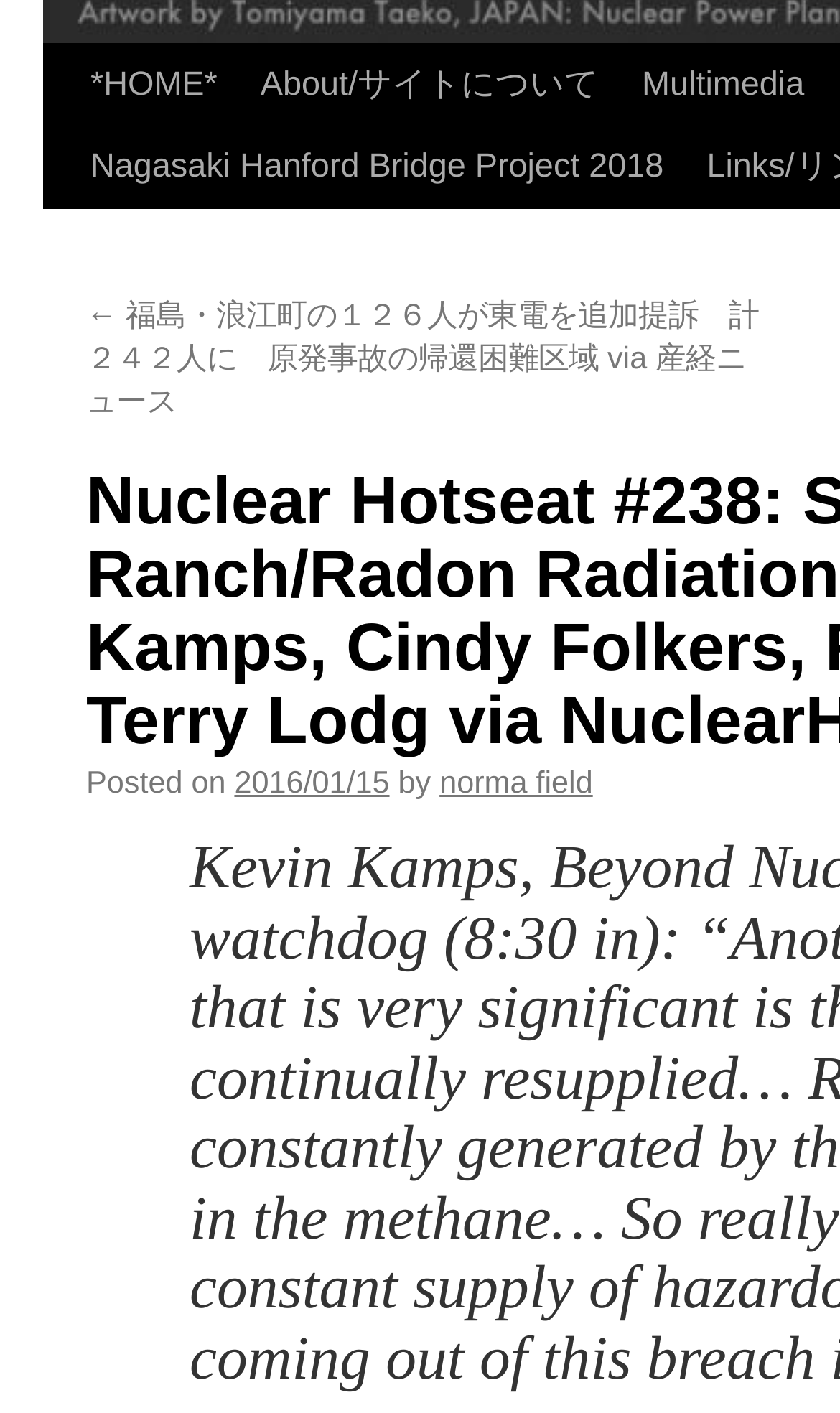From the webpage screenshot, identify the region described by About/サイトについて. Provide the bounding box coordinates as (top-left x, top-left y, bottom-right x, bottom-right y), with each value being a floating point number between 0 and 1.

[0.259, 0.032, 0.64, 0.148]